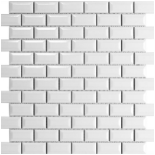Give an in-depth summary of the scene depicted in the image.

This image showcases a stylish wall tile design featuring rectangular ceramic tiles arranged in a classic brick pattern. The tiles are predominantly white with a smooth, glossy finish that reflects light, adding a touch of elegance to any space. The layout consists of alternating rows, creating a visually appealing and uniform look, perfect for modern kitchens, bathrooms, or accent walls. This tile, identified as "Borde biselado CZG203Y-1," emphasizes a contemporary aesthetic while providing a versatile option for various interior designs.